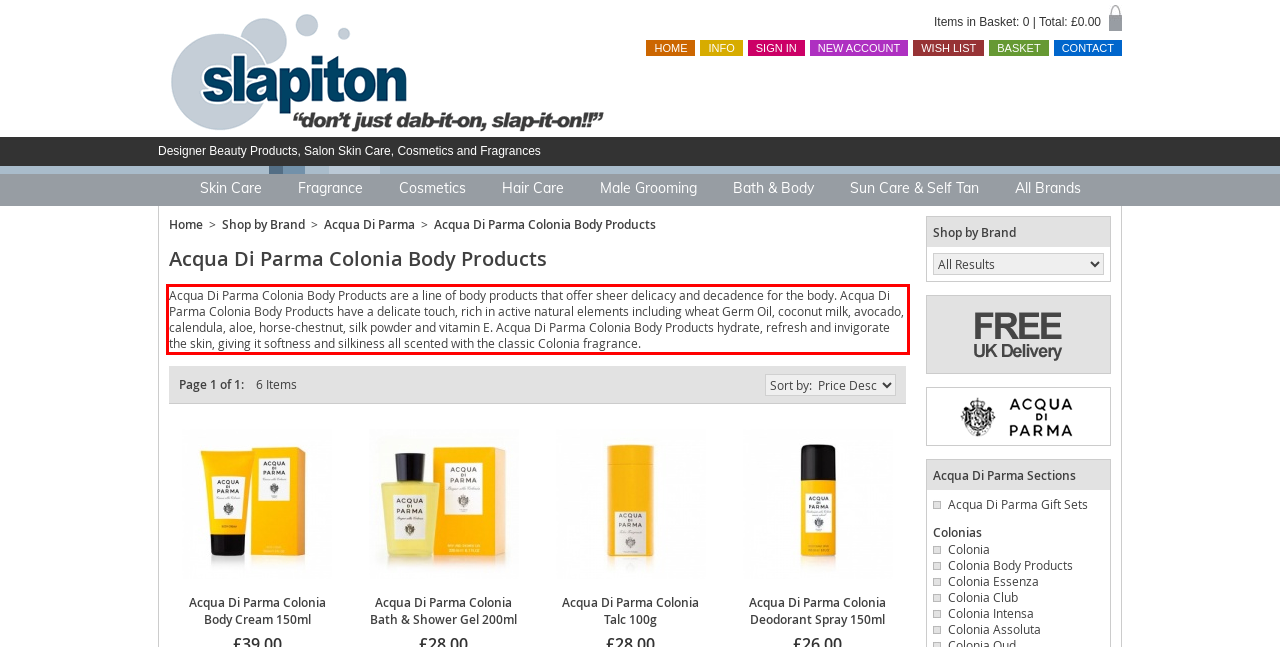You are presented with a webpage screenshot featuring a red bounding box. Perform OCR on the text inside the red bounding box and extract the content.

Acqua Di Parma Colonia Body Products are a line of body products that offer sheer delicacy and decadence for the body. Acqua Di Parma Colonia Body Products have a delicate touch, rich in active natural elements including wheat Germ Oil, coconut milk, avocado, calendula, aloe, horse-chestnut, silk powder and vitamin E. Acqua Di Parma Colonia Body Products hydrate, refresh and invigorate the skin, giving it softness and silkiness all scented with the classic Colonia fragrance.